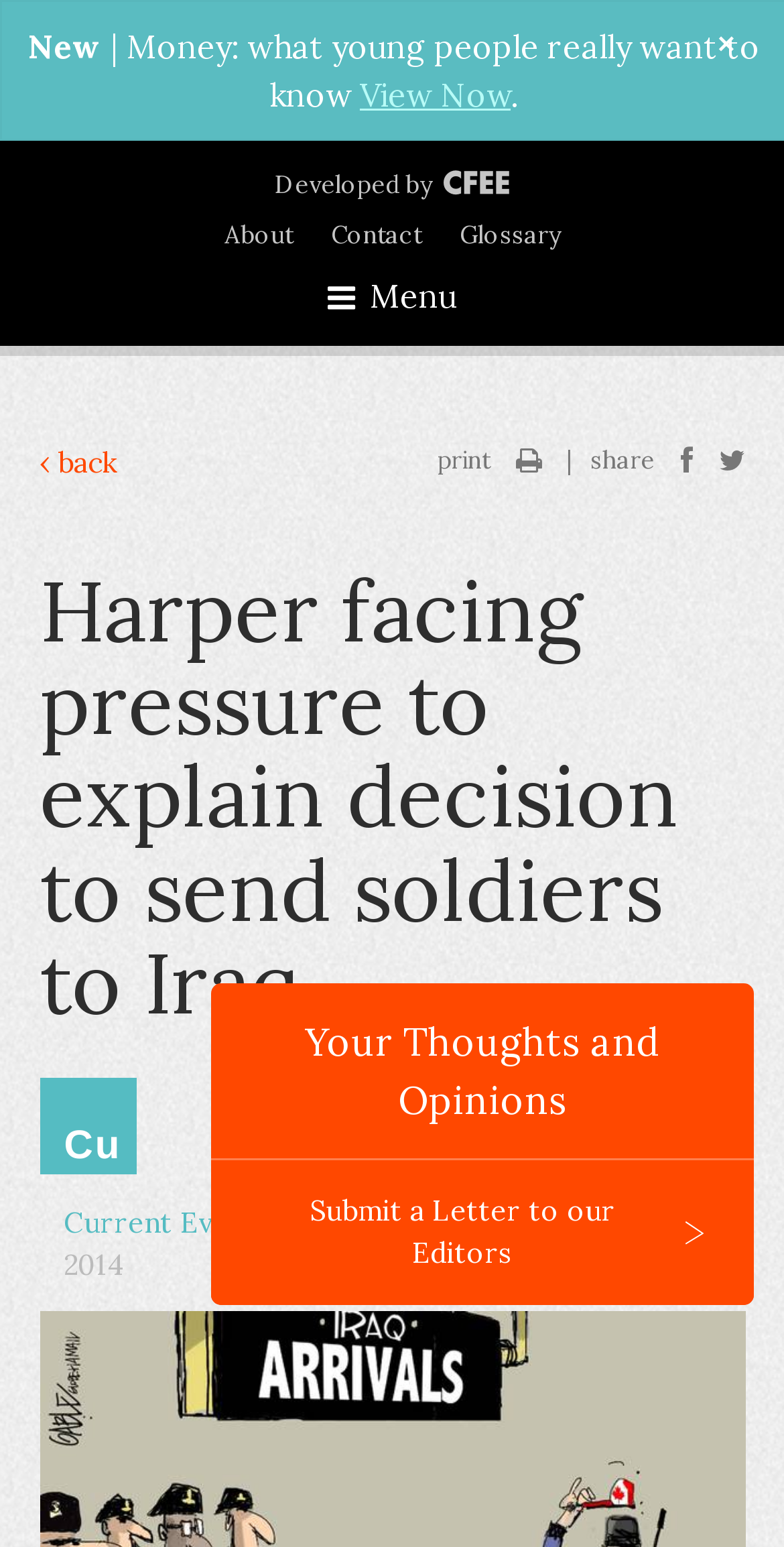What is the date of the current event?
Could you give a comprehensive explanation in response to this question?

I found the date by looking at the text below the 'Current Events' and 'In the News' links, which mentions the date 'September 9, 2014'.